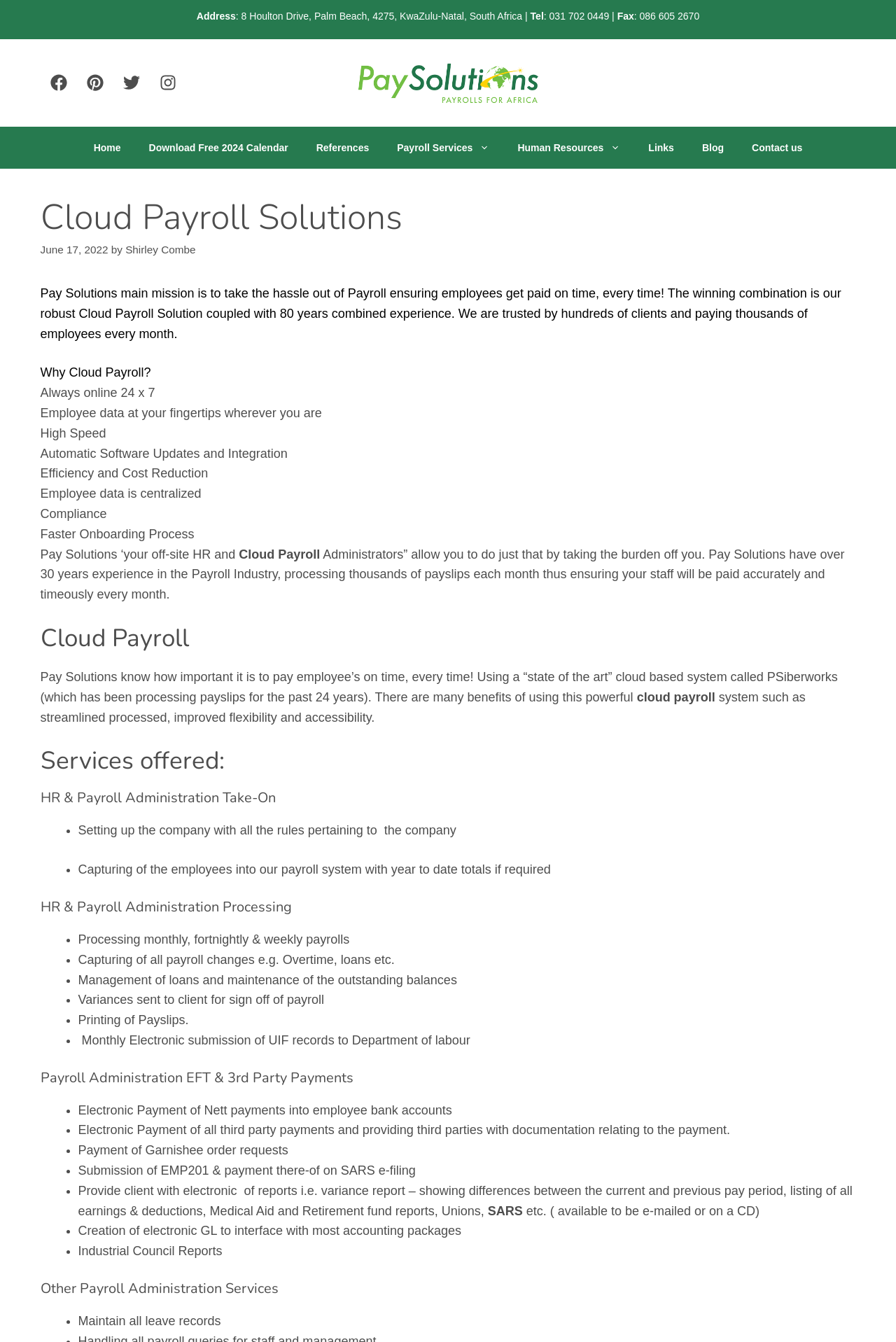Specify the bounding box coordinates for the region that must be clicked to perform the given instruction: "Click on the 'Shirley Combe' link".

[0.14, 0.182, 0.218, 0.19]